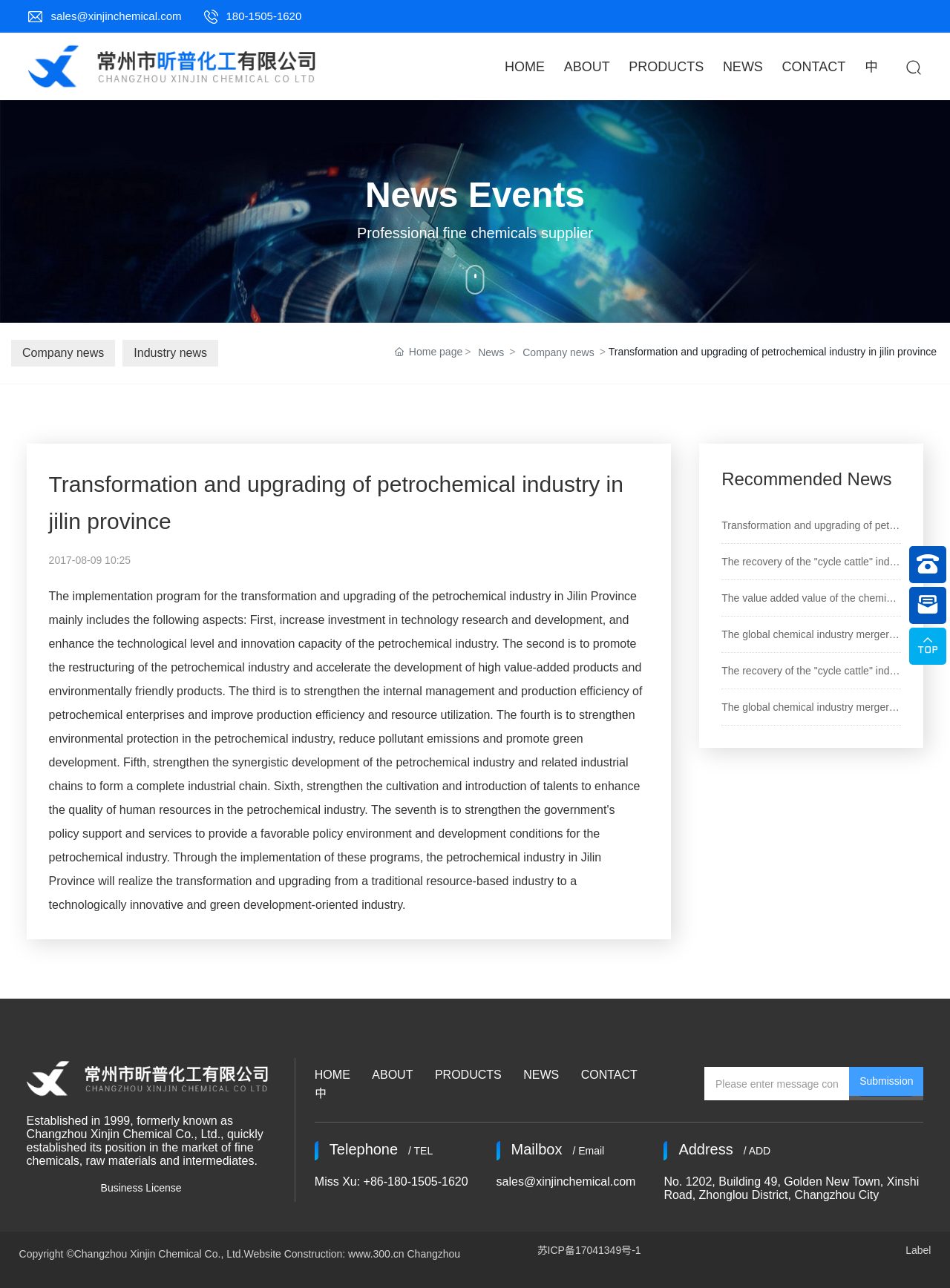Please identify the bounding box coordinates of the element's region that I should click in order to complete the following instruction: "Click the CONTACT link". The bounding box coordinates consist of four float numbers between 0 and 1, i.e., [left, top, right, bottom].

[0.813, 0.026, 0.9, 0.078]